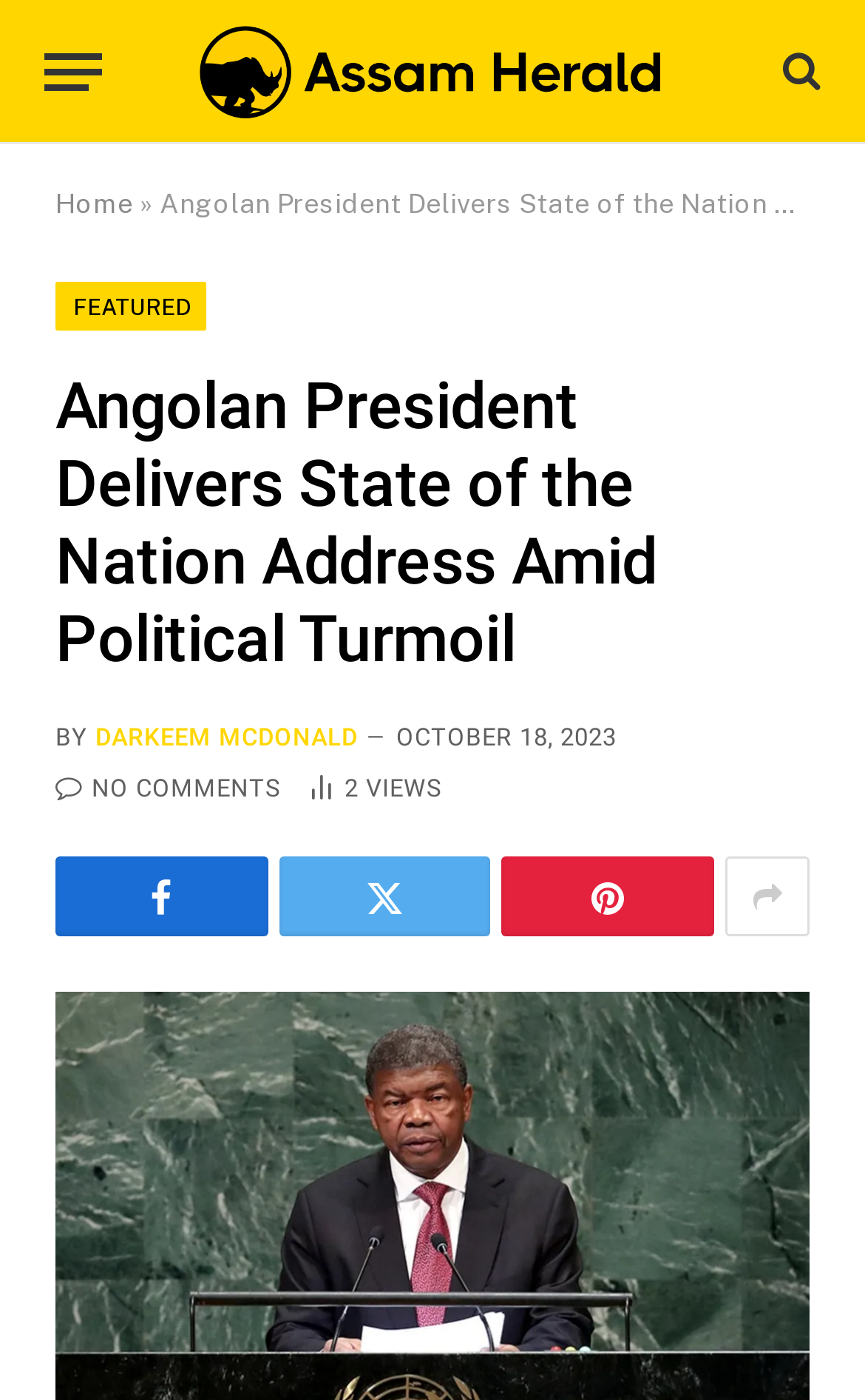Identify the bounding box coordinates of the element that should be clicked to fulfill this task: "Visit the Assam Herald homepage". The coordinates should be provided as four float numbers between 0 and 1, i.e., [left, top, right, bottom].

[0.226, 0.0, 0.774, 0.103]